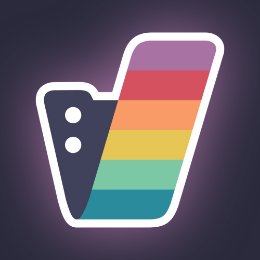Please examine the image and provide a detailed answer to the question: What is the shape of the logo's outline?

The logo's design features a sleek silhouette with a minimalistic outline, characterized by smooth curves, which evokes a sense of community and creativity.